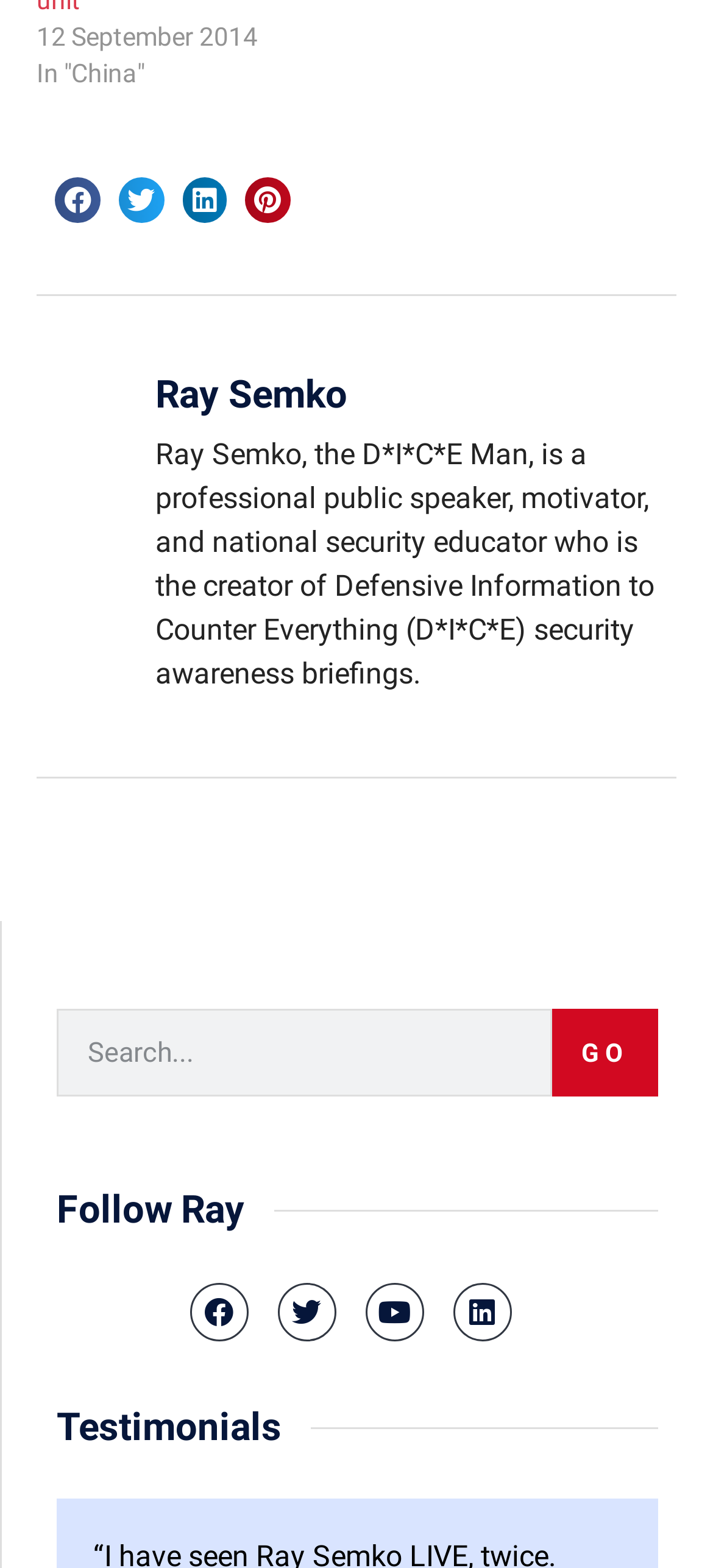Pinpoint the bounding box coordinates of the element to be clicked to execute the instruction: "Read testimonials".

[0.079, 0.894, 0.395, 0.928]